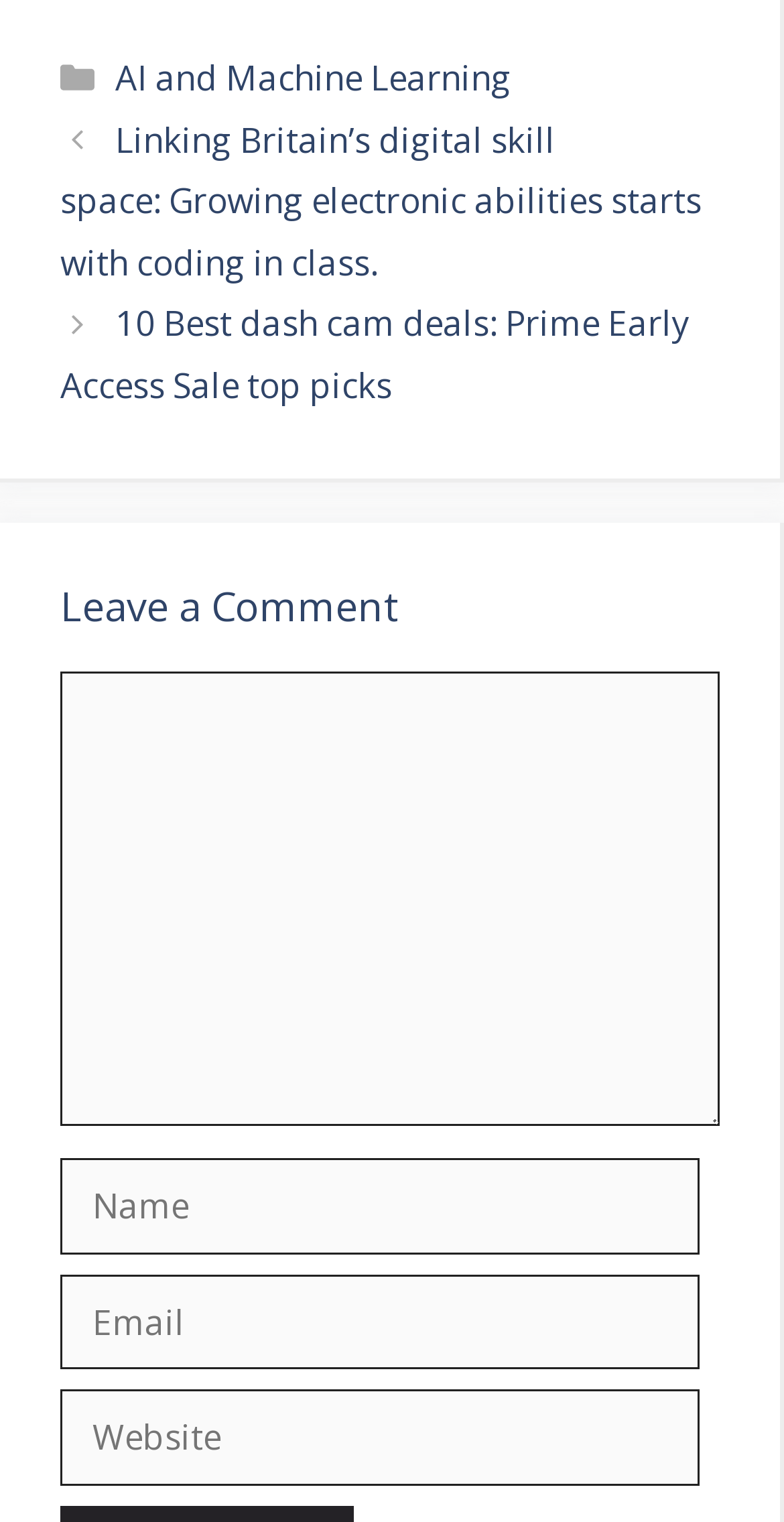How many categories are listed?
From the screenshot, supply a one-word or short-phrase answer.

1